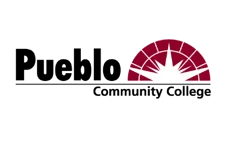Offer a detailed explanation of the image's components.

The image features the logo of Pueblo Community College, prominently displaying the name "Pueblo" in bold, black letters, accompanied by the text "Community College" in smaller font beneath. To the right of the text, a graphic element illustrates a stylized sunburst, featuring a semicircular arch in a rich maroon color that adds a vibrant touch to the logo. This design symbolizes knowledge and enlightenment, reflecting the institution's commitment to education and community service. The logo is designed to convey a sense of pride and professionalism, representing the college's identity within the educational landscape.